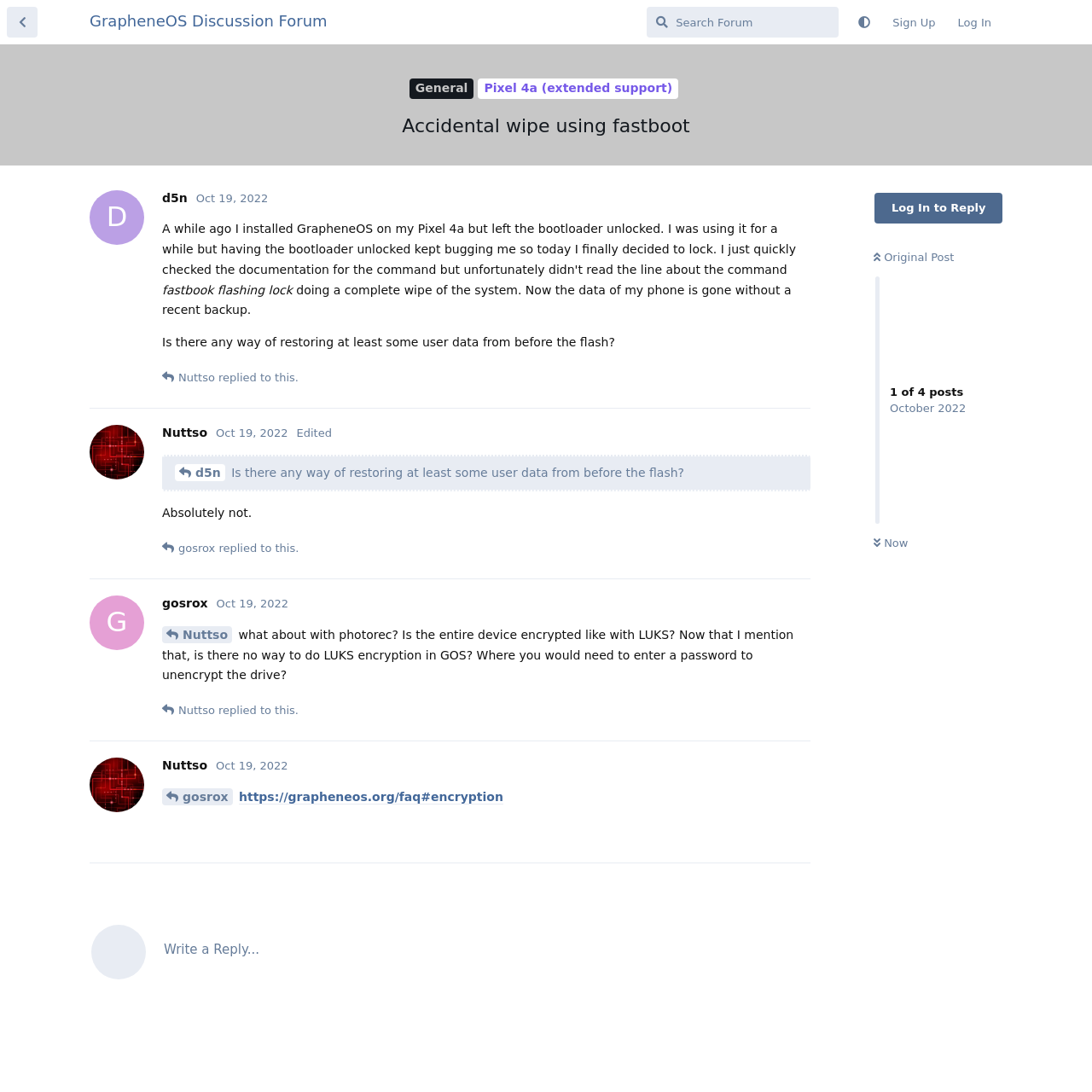Determine the bounding box coordinates of the region that needs to be clicked to achieve the task: "Log in".

[0.867, 0.007, 0.918, 0.035]